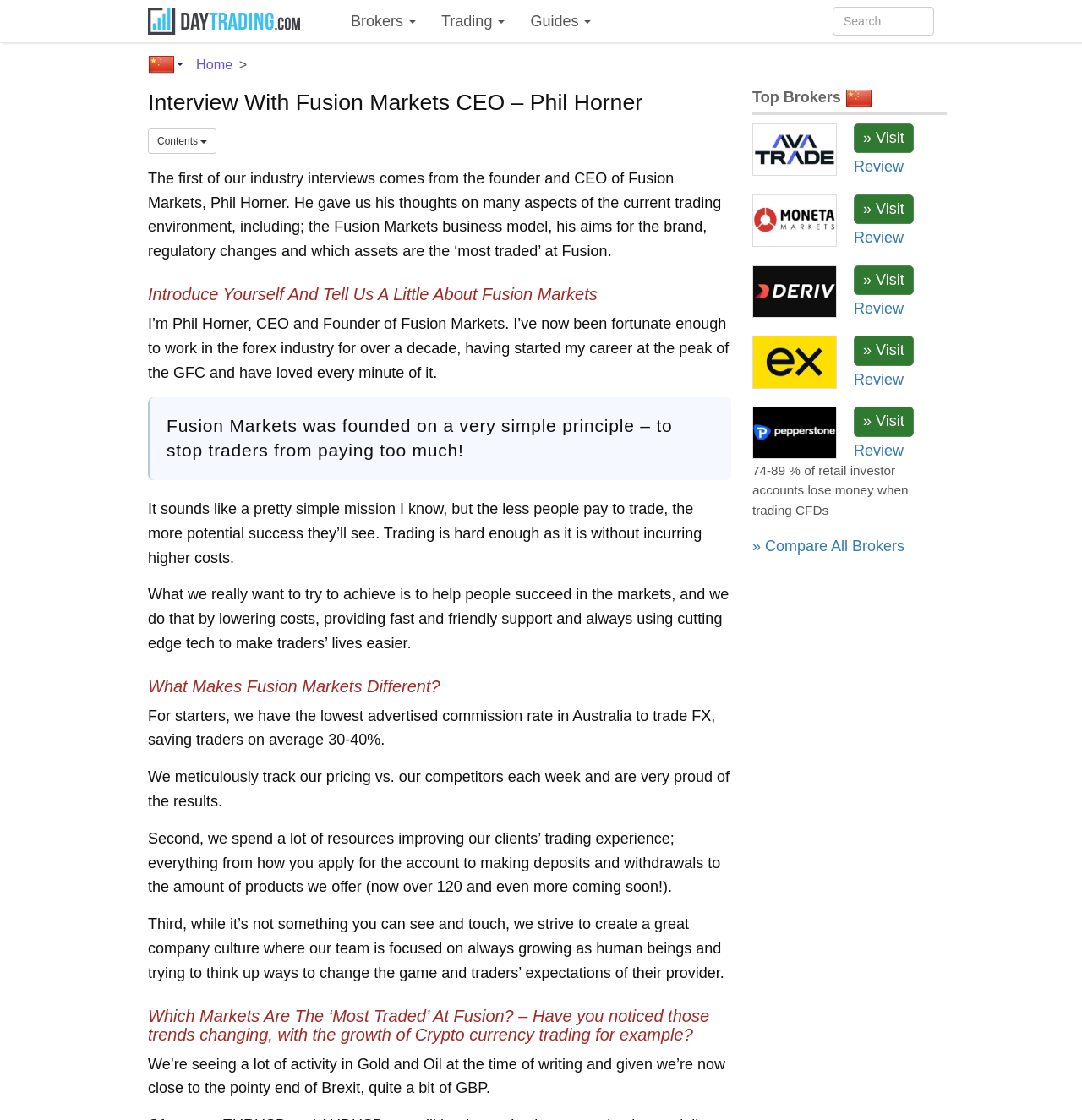Extract the main title from the webpage.

Interview With Fusion Markets CEO – Phil Horner